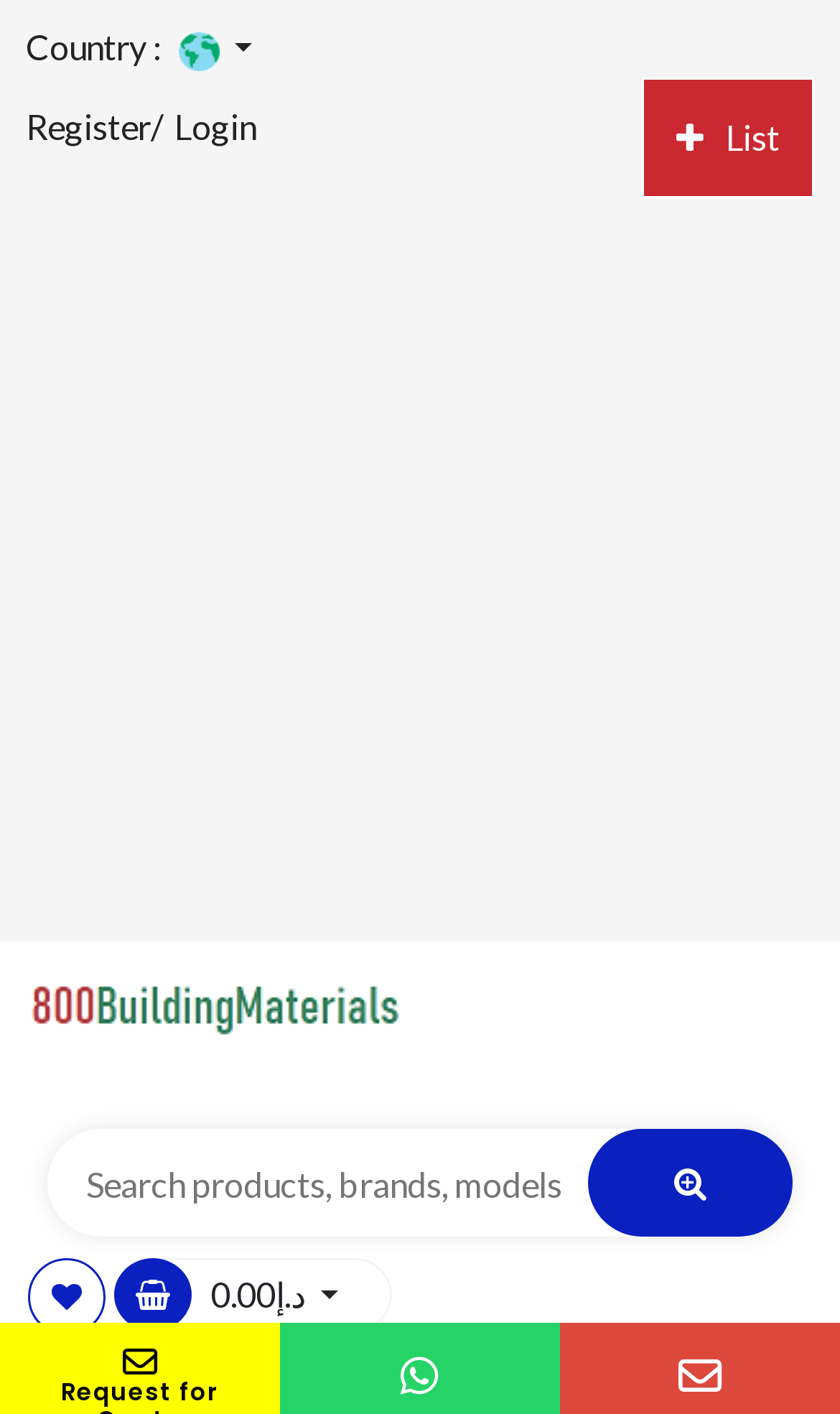Provide a brief response using a word or short phrase to this question:
Can users log in to their account on this website?

Yes